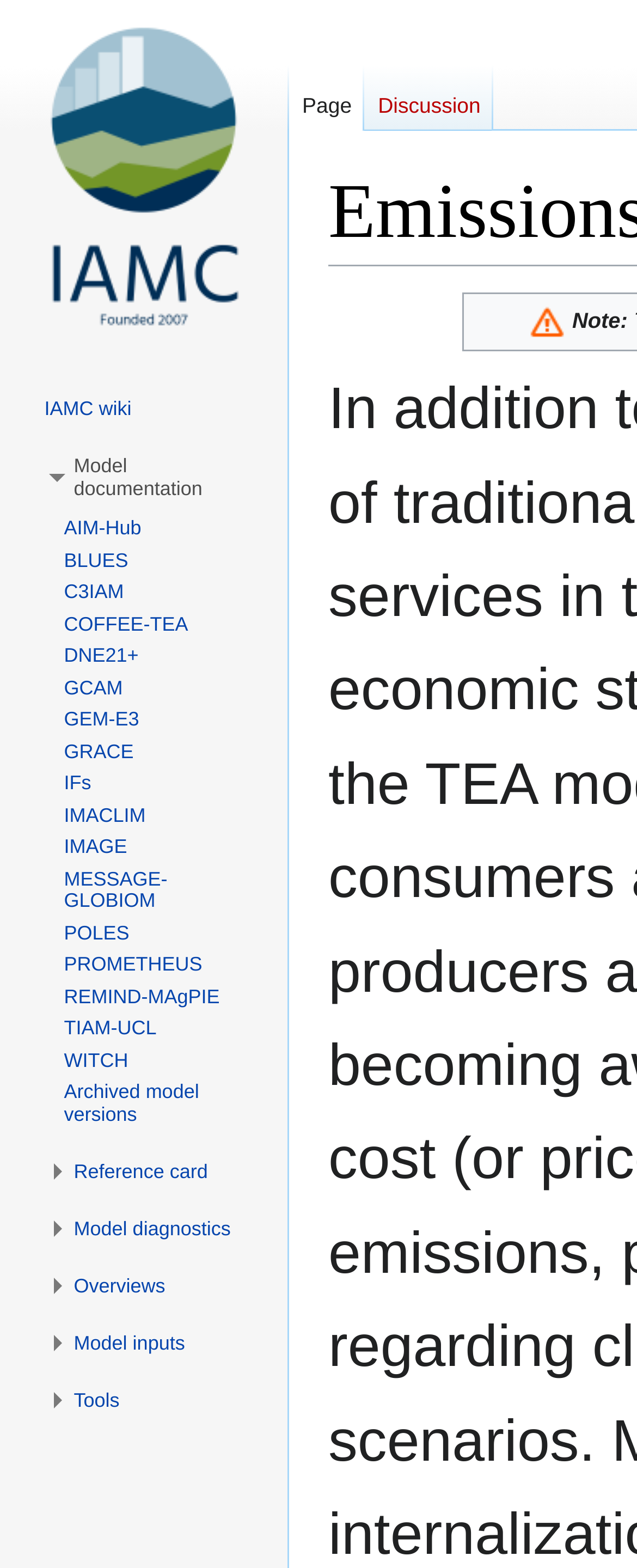Identify the bounding box for the described UI element: "GEM-E3".

[0.1, 0.451, 0.218, 0.466]